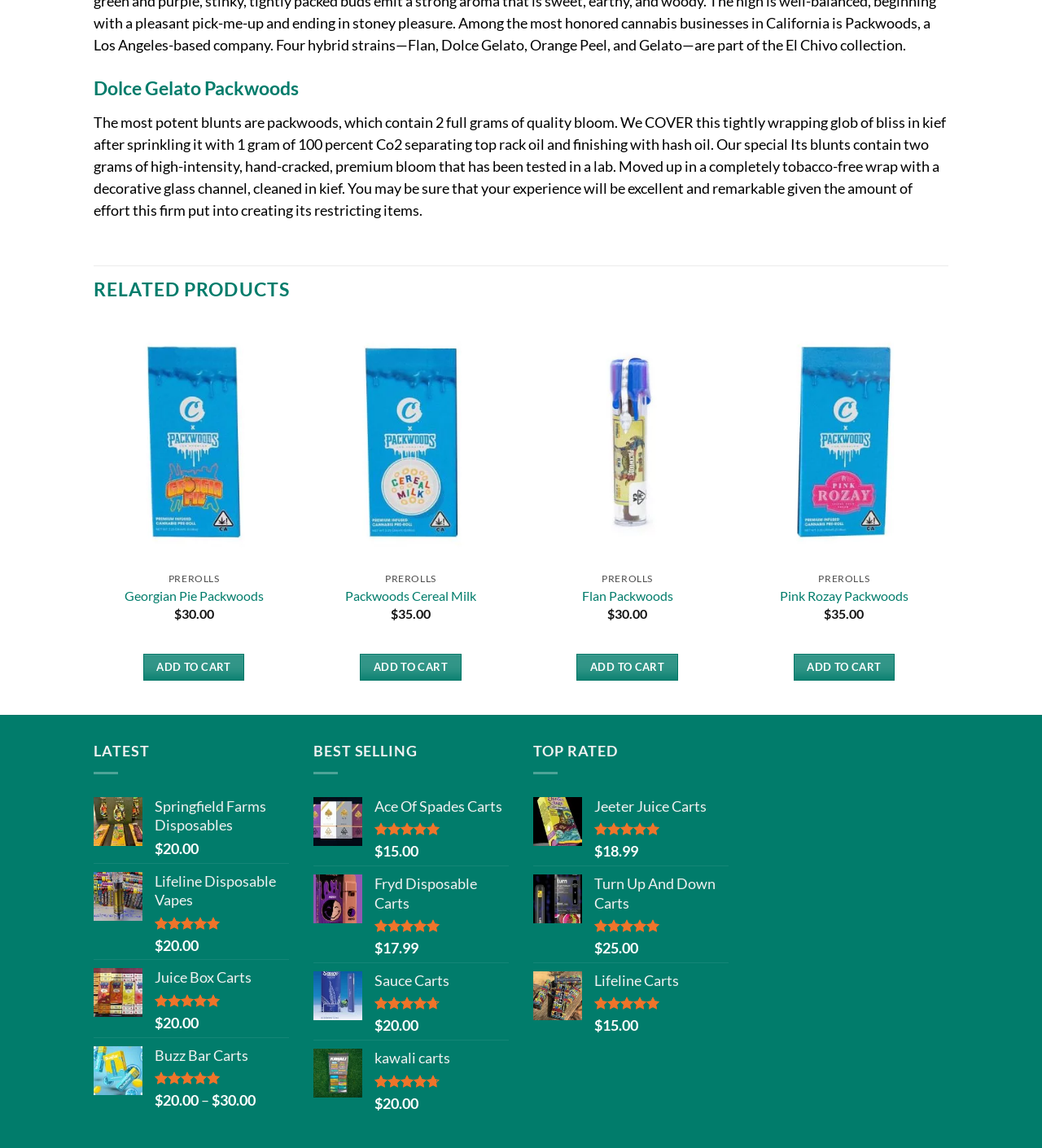Locate the bounding box coordinates of the element you need to click to accomplish the task described by this instruction: "Add to cart: “Georgian Pie Packwoods”".

[0.137, 0.569, 0.235, 0.593]